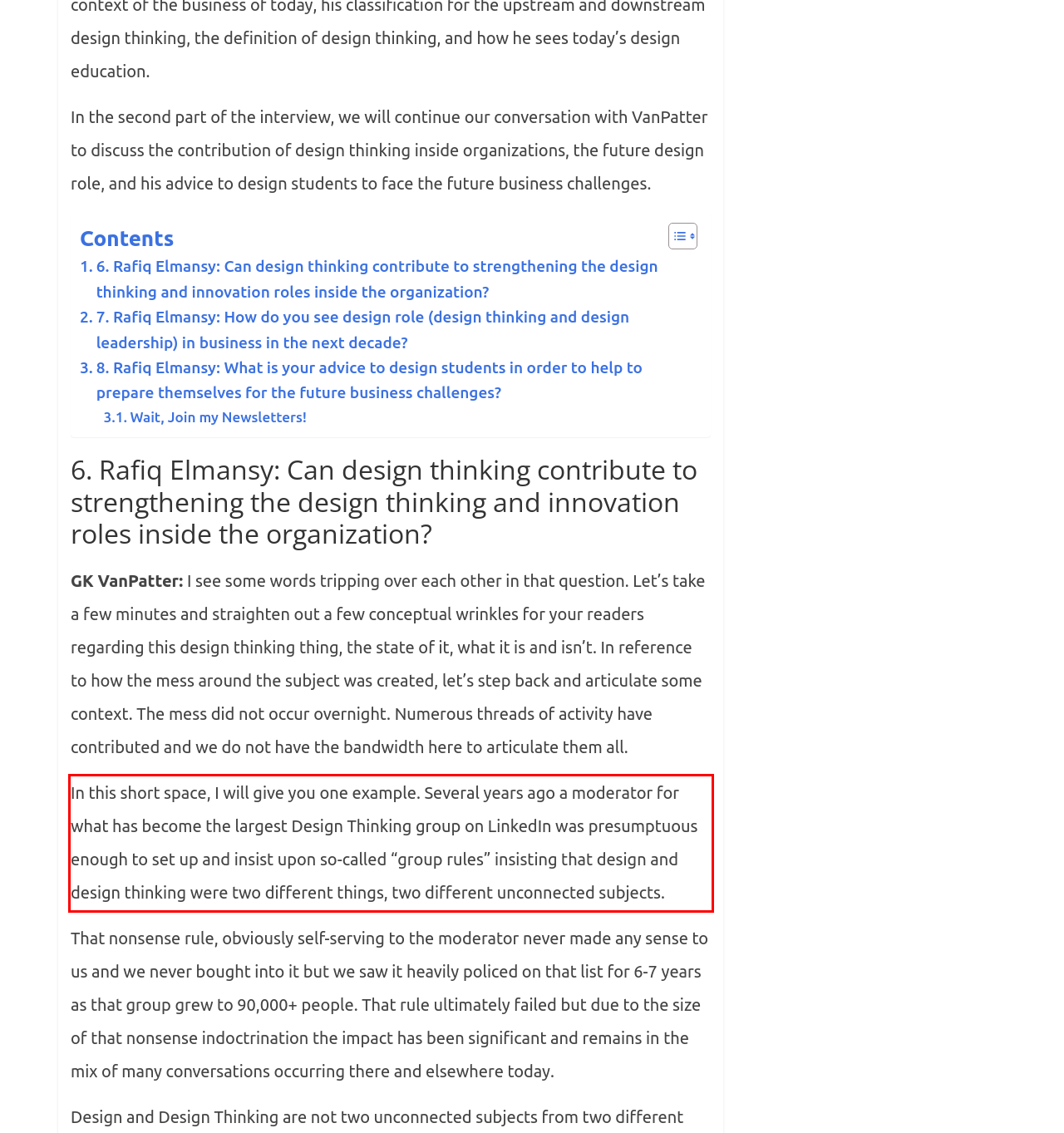Please use OCR to extract the text content from the red bounding box in the provided webpage screenshot.

In this short space, I will give you one example. Several years ago a moderator for what has become the largest Design Thinking group on LinkedIn was presumptuous enough to set up and insist upon so-called “group rules” insisting that design and design thinking were two different things, two different unconnected subjects.